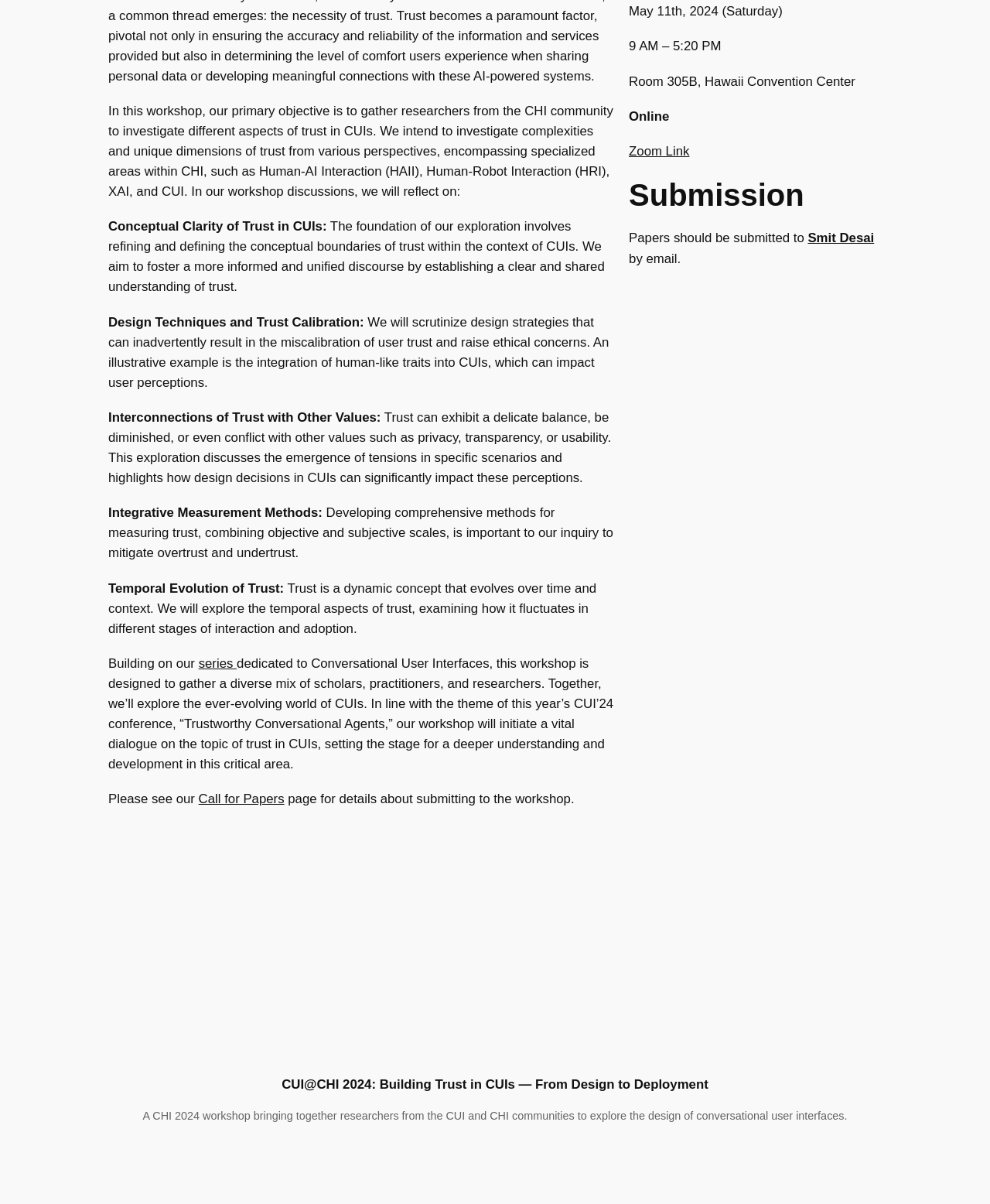Using floating point numbers between 0 and 1, provide the bounding box coordinates in the format (top-left x, top-left y, bottom-right x, bottom-right y). Locate the UI element described here: series

[0.2, 0.545, 0.239, 0.557]